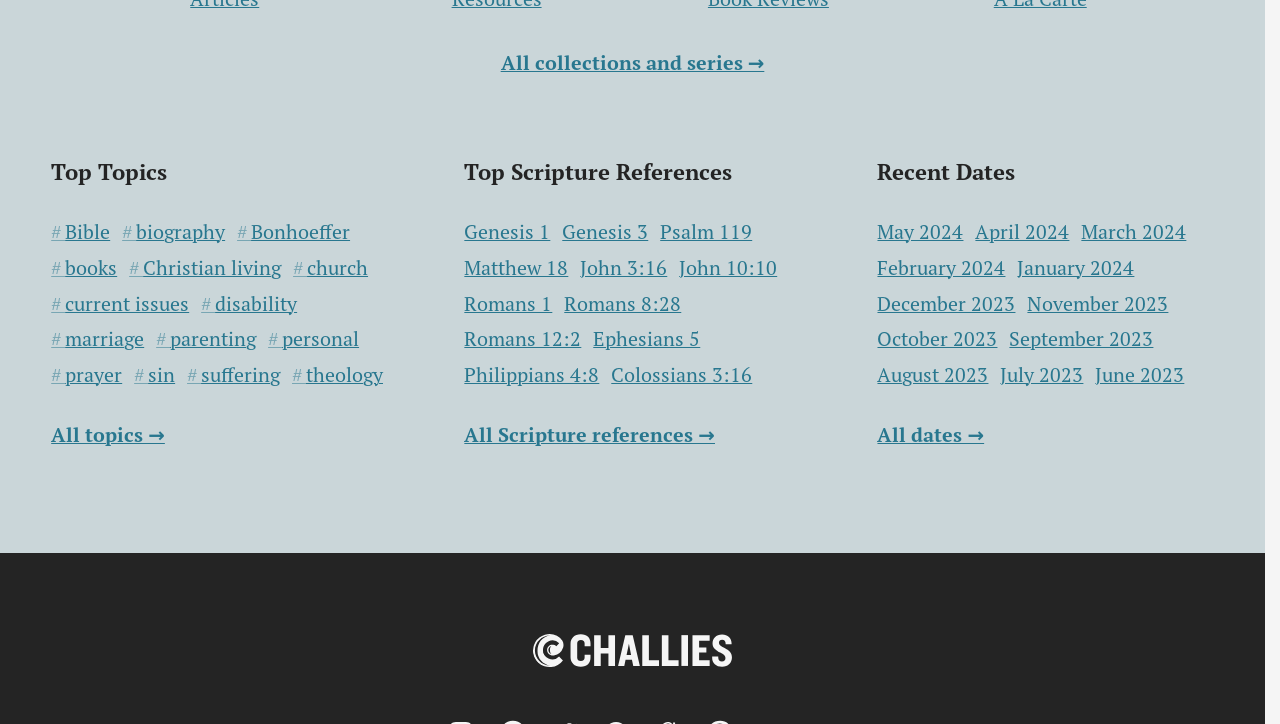Provide the bounding box coordinates of the HTML element this sentence describes: "All topics →". The bounding box coordinates consist of four float numbers between 0 and 1, i.e., [left, top, right, bottom].

[0.04, 0.583, 0.129, 0.617]